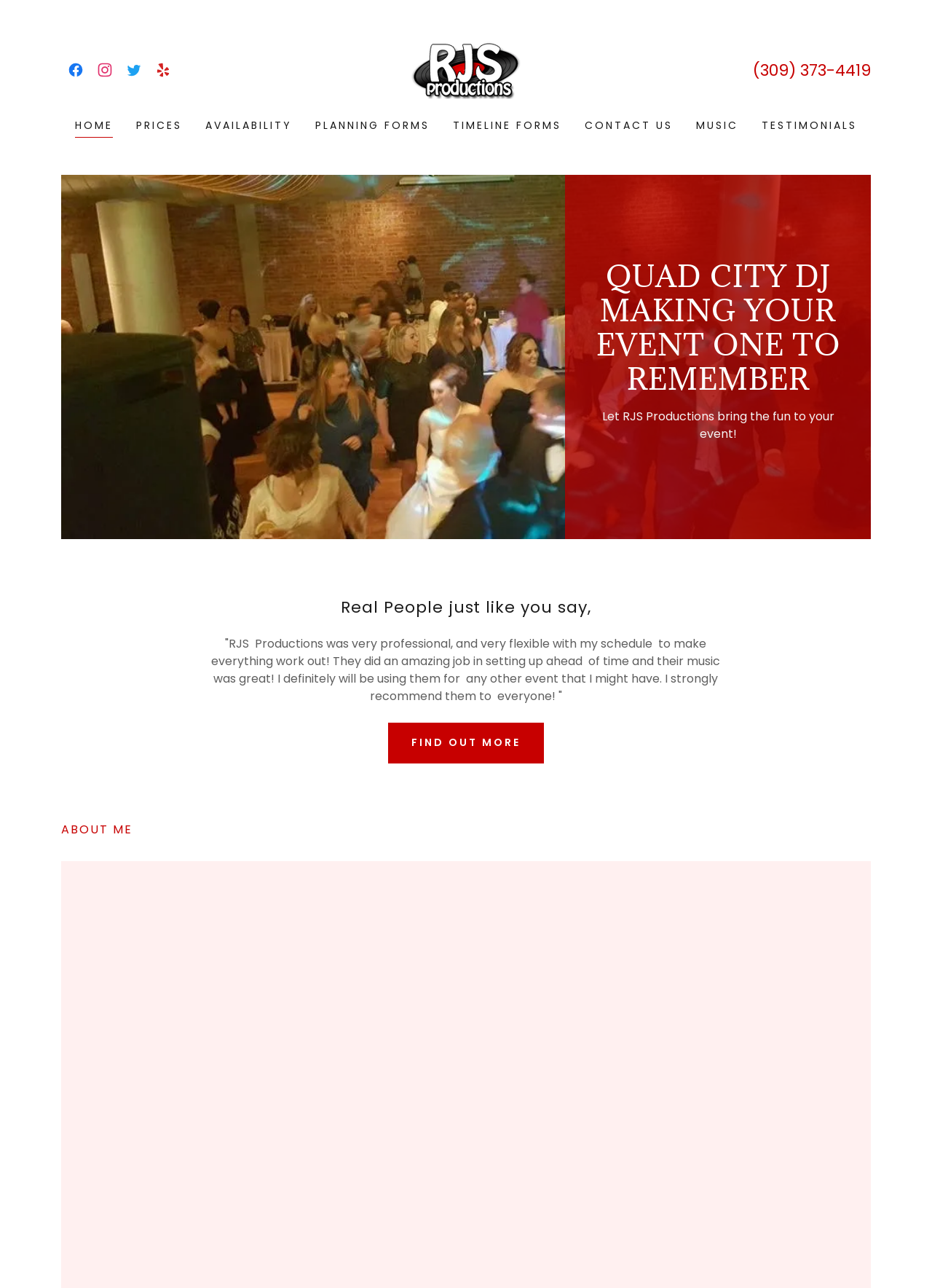Identify the webpage's primary heading and generate its text.

QUAD CITY DJ MAKING YOUR EVENT ONE TO REMEMBER